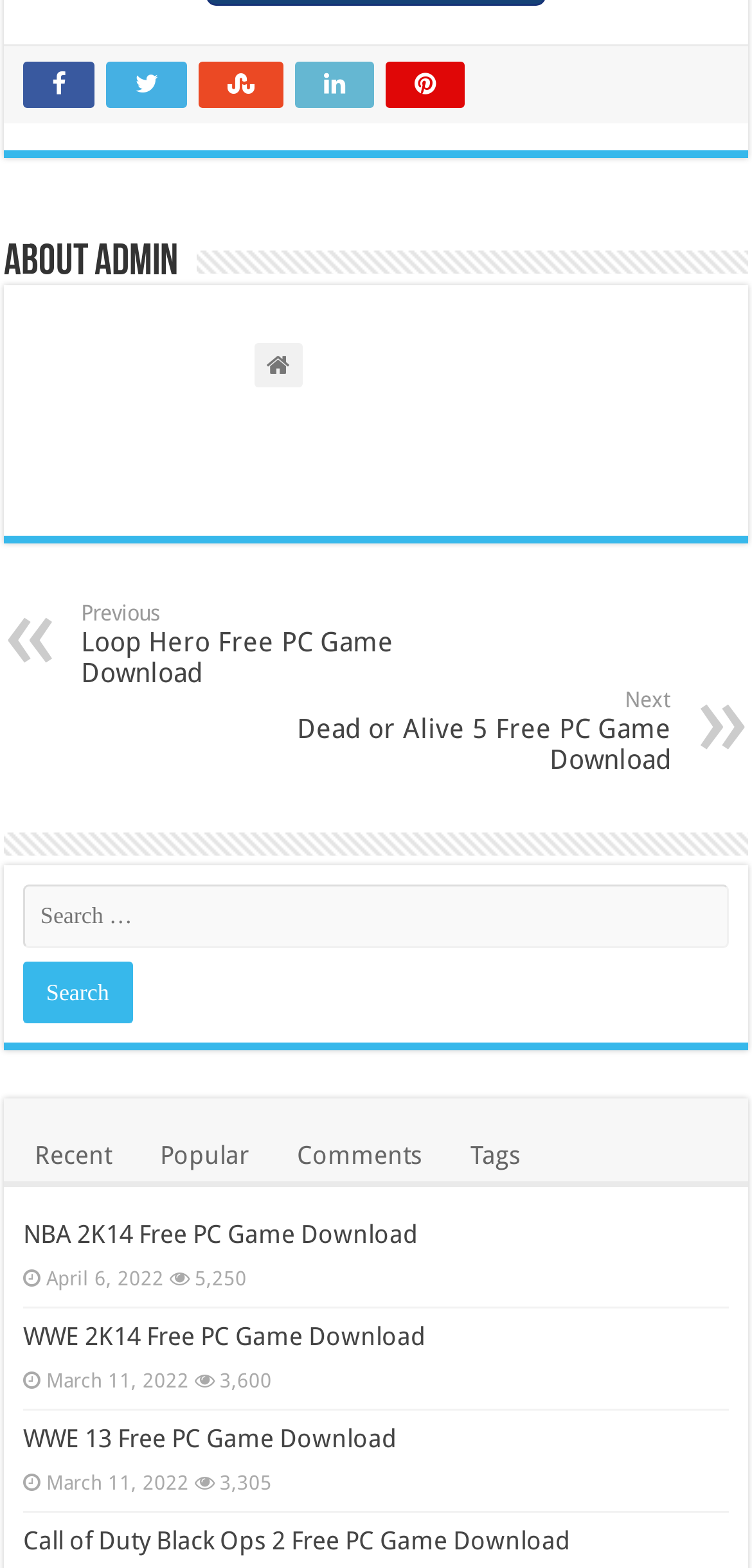Can you specify the bounding box coordinates for the region that should be clicked to fulfill this instruction: "View recent games".

[0.023, 0.713, 0.172, 0.758]